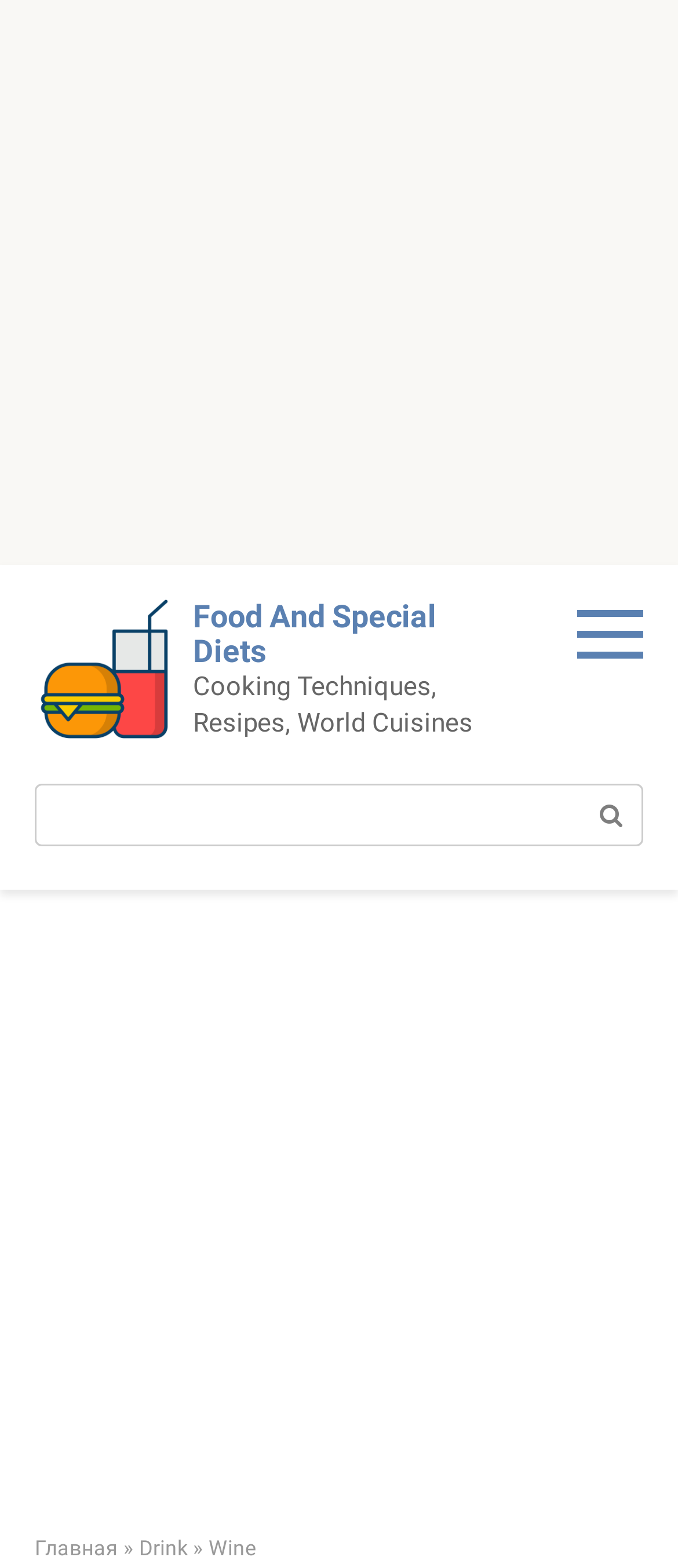What type of content is the website focused on? Based on the image, give a response in one word or a short phrase.

Food and drink